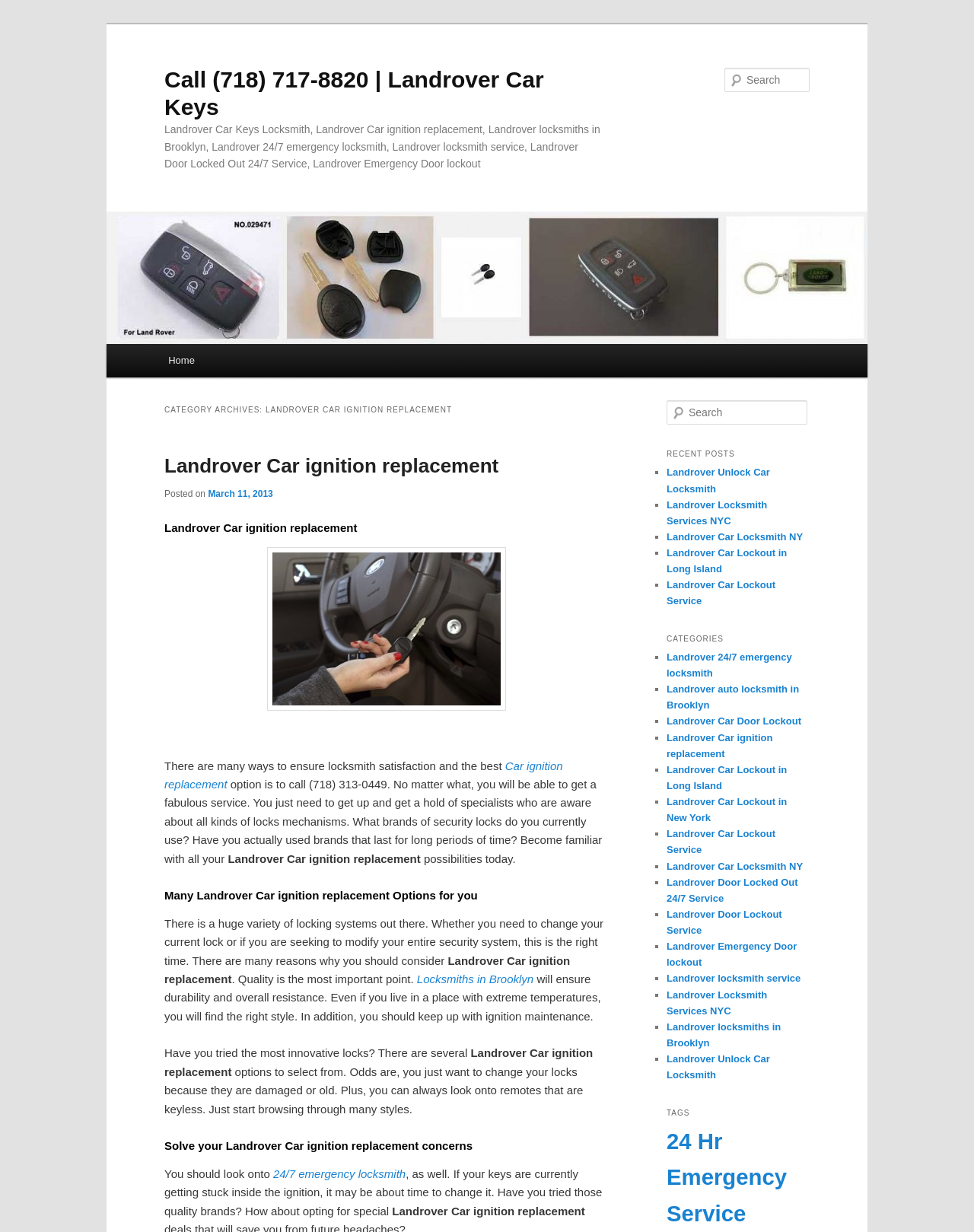Select the bounding box coordinates of the element I need to click to carry out the following instruction: "Search for Landrover Car ignition replacement".

[0.744, 0.055, 0.831, 0.075]